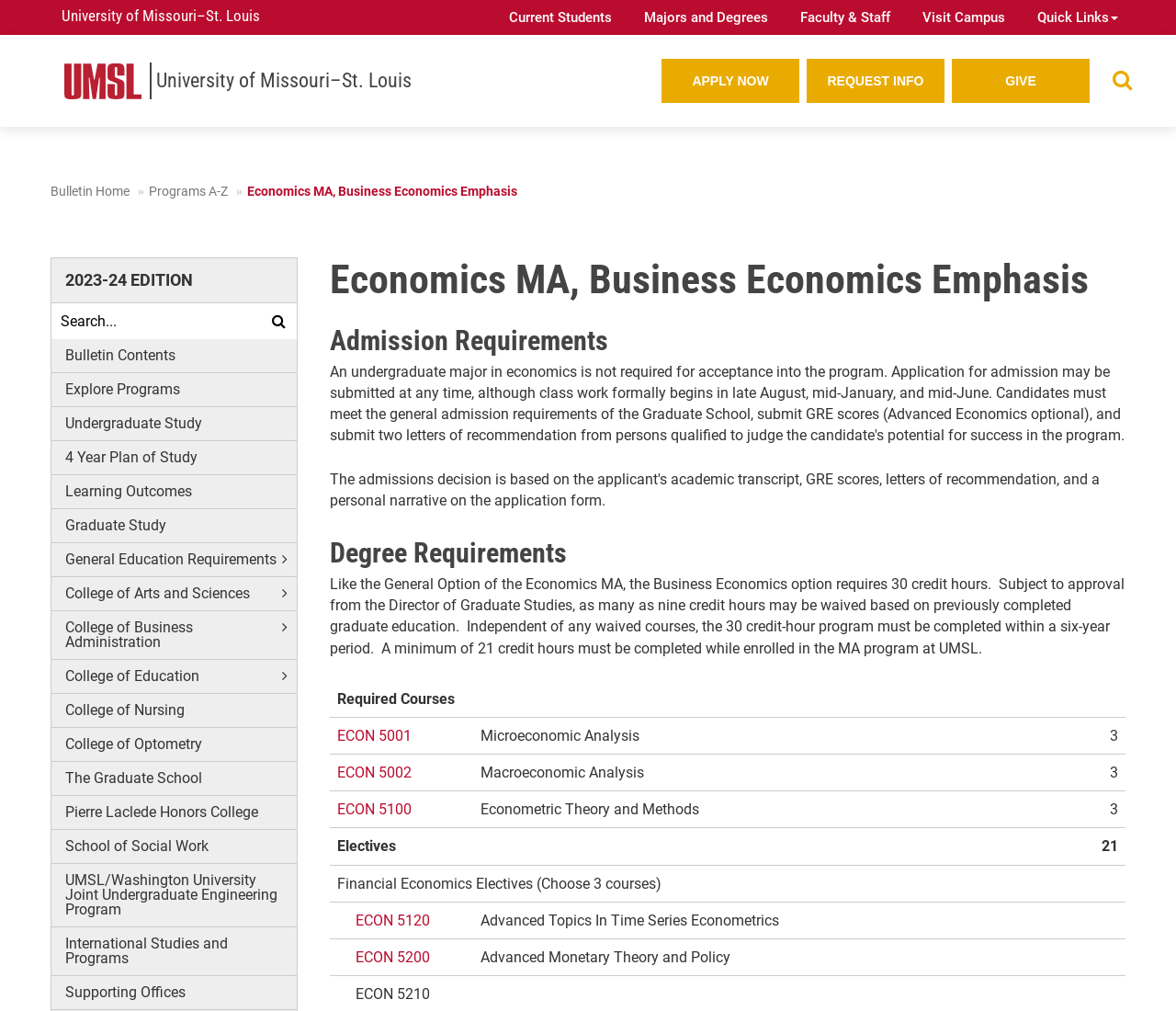What is the emphasis of the Economics MA program?
Please give a detailed and elaborate explanation in response to the question.

I found the answer by looking at the title of the webpage, which says 'Economics MA, Business Economics Emphasis'. This suggests that the emphasis of the Economics MA program is Business Economics.